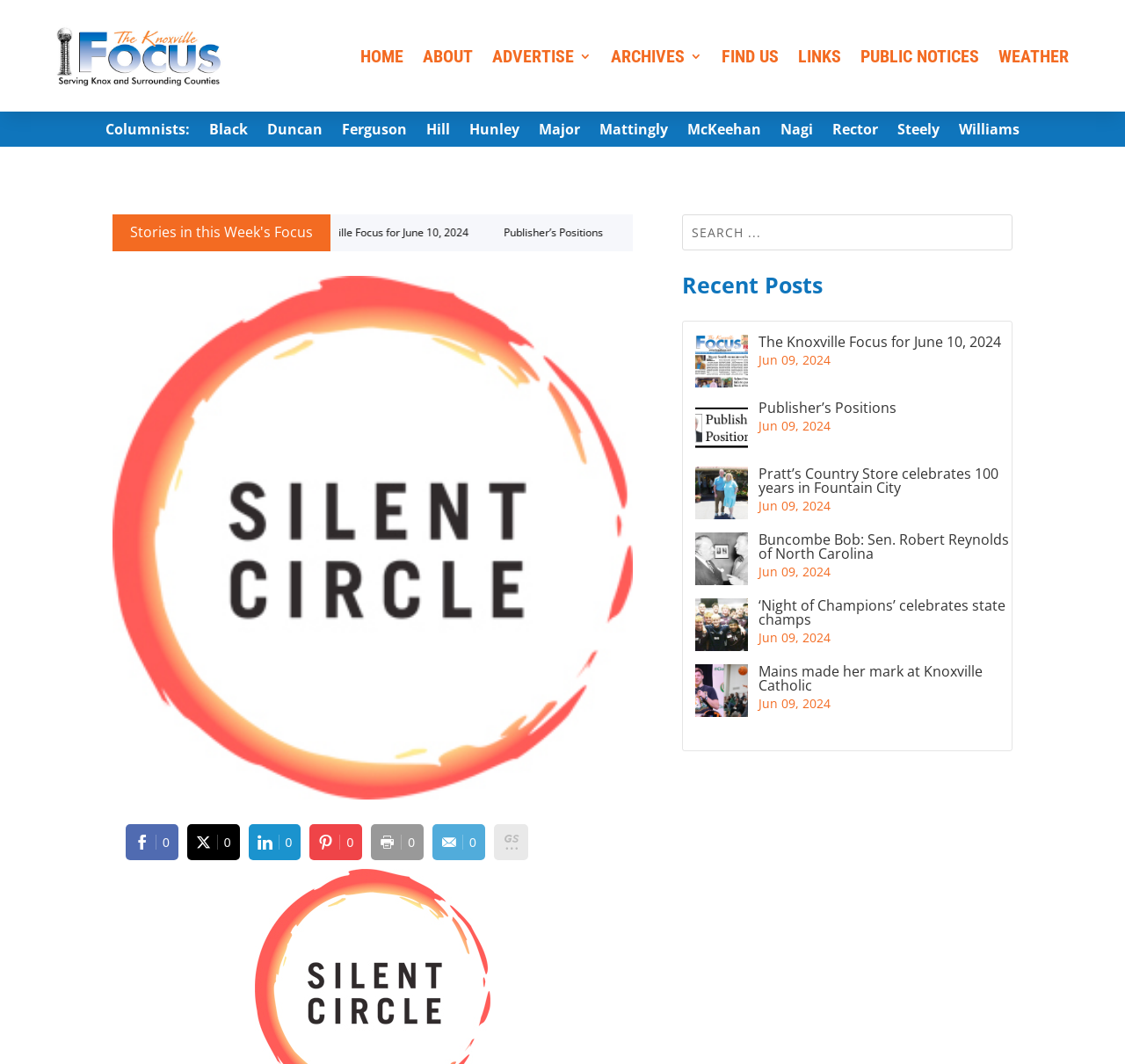Please analyze the image and provide a thorough answer to the question:
What is the purpose of the search box?

I inferred this answer by looking at the search box with a placeholder text 'Search...' which suggests that users can input keywords to search for specific content within the website.